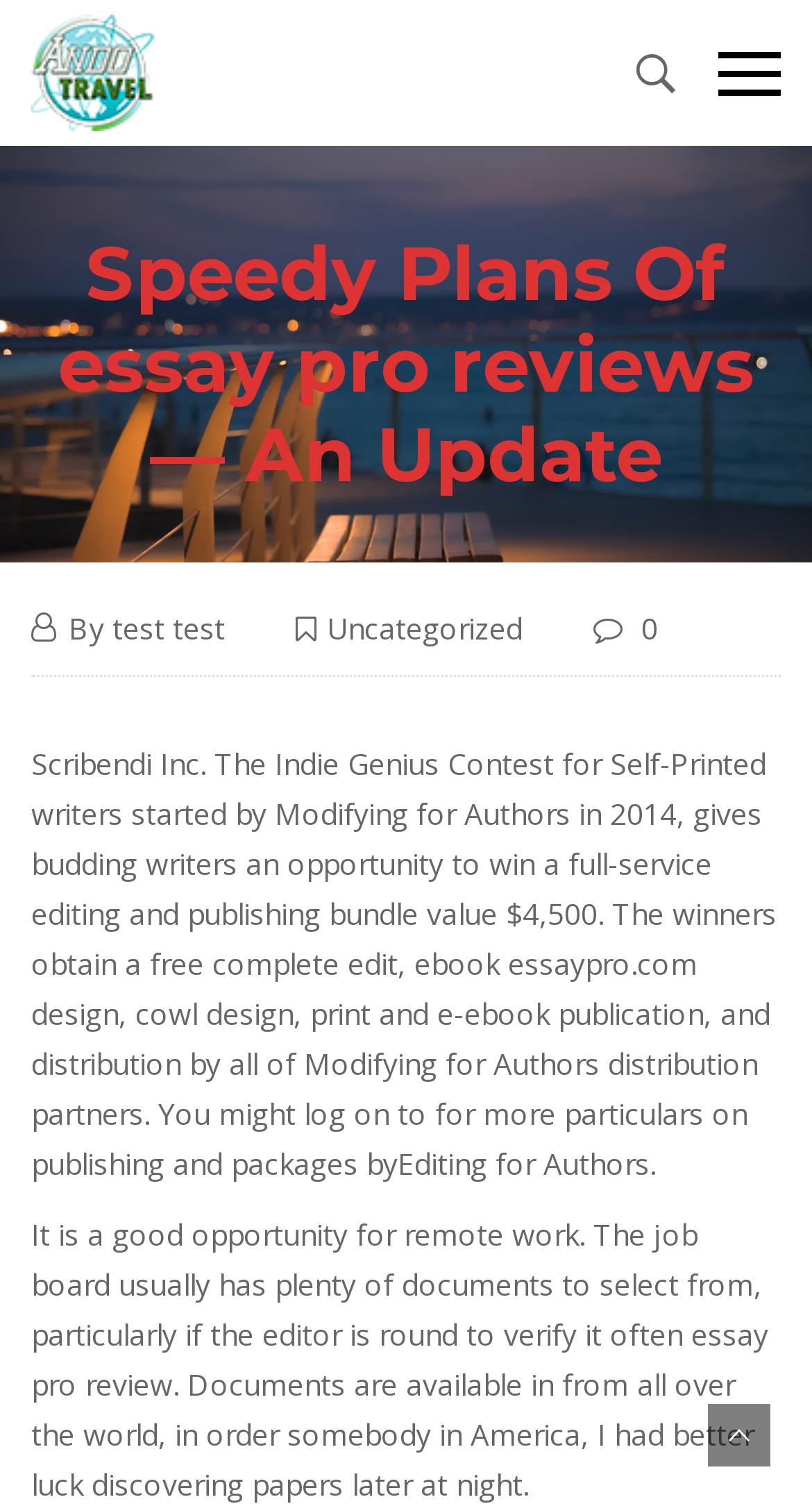What is the purpose of the textbox?
Answer the question with a thorough and detailed explanation.

The textbox is located below the primary menu, with a bounding box coordinate of [0.038, 0.403, 0.962, 0.476]. It has a placeholder text 'Search...' and is required, indicating that it is used for searching purposes.